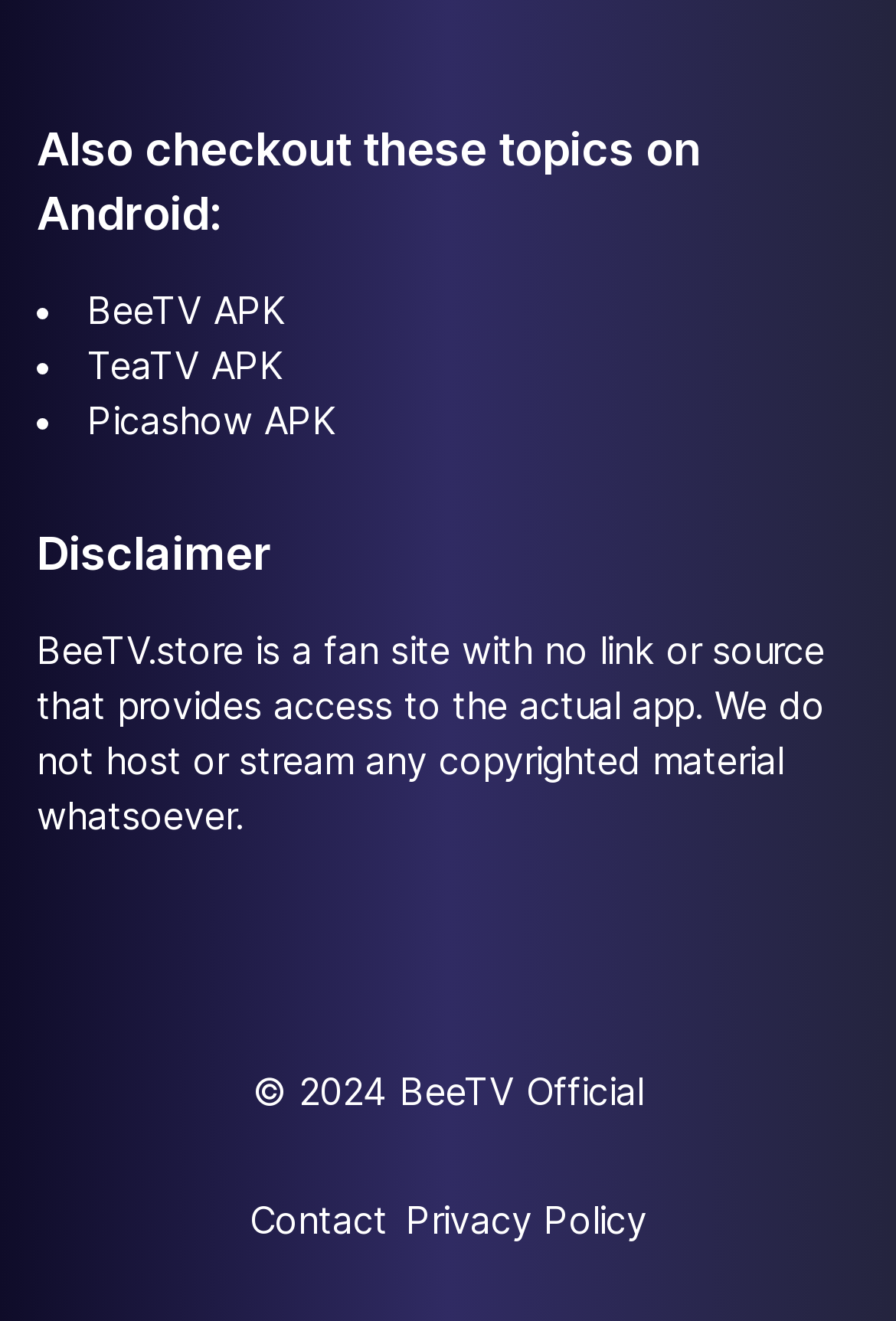How many links are provided at the bottom of the page?
Answer briefly with a single word or phrase based on the image.

3